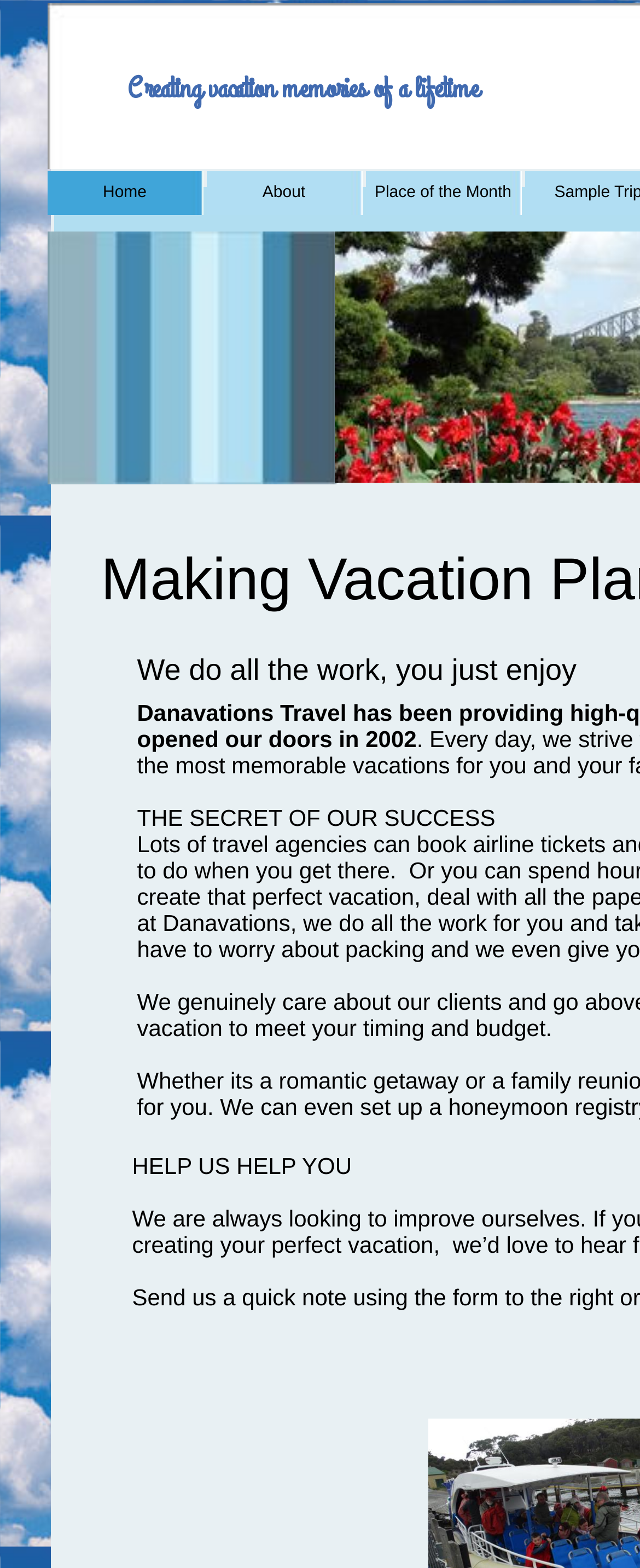Locate the UI element that matches the description Place of the Month in the webpage screenshot. Return the bounding box coordinates in the format (top-left x, top-left y, bottom-right x, bottom-right y), with values ranging from 0 to 1.

[0.571, 0.109, 0.814, 0.137]